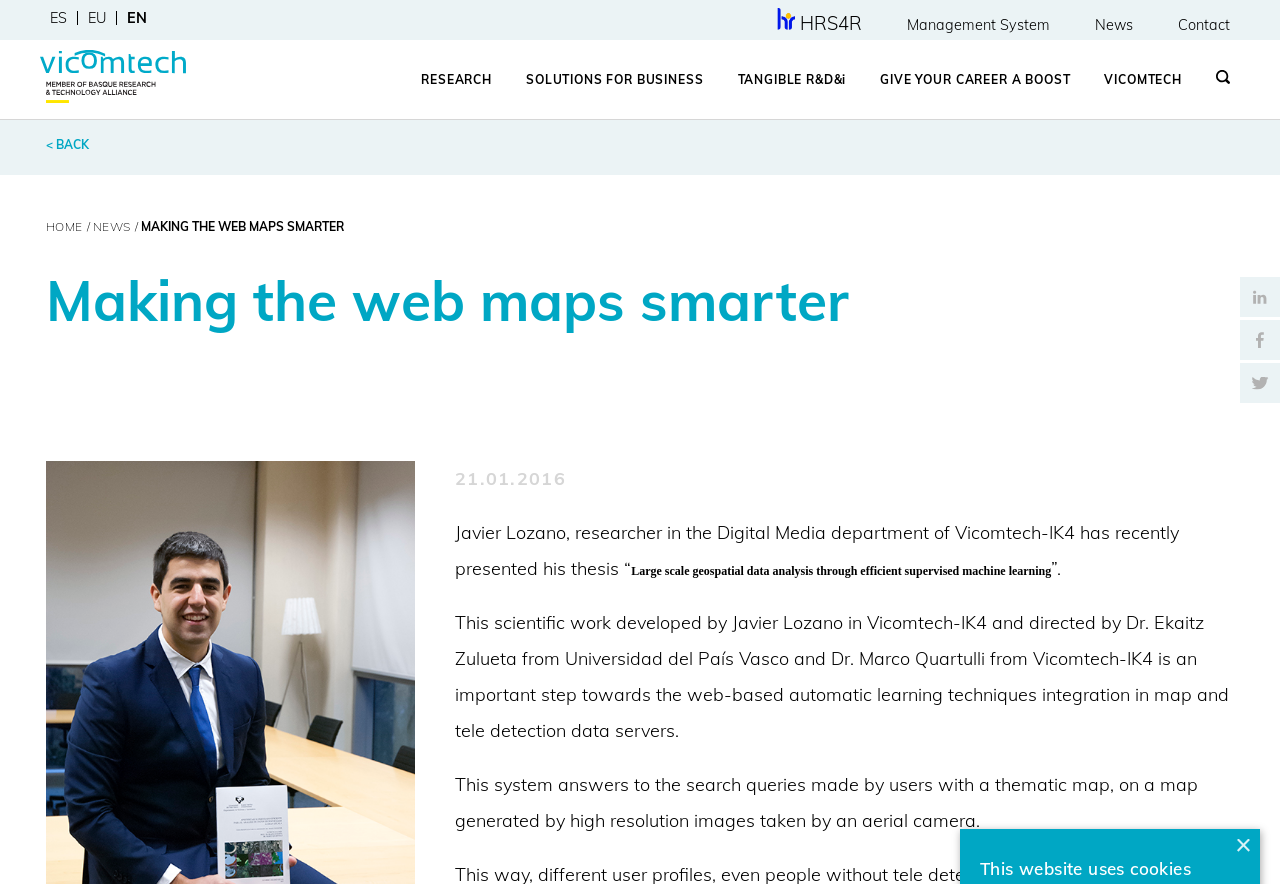Identify the bounding box for the UI element described as: "Management System". Ensure the coordinates are four float numbers between 0 and 1, formatted as [left, top, right, bottom].

[0.709, 0.02, 0.82, 0.036]